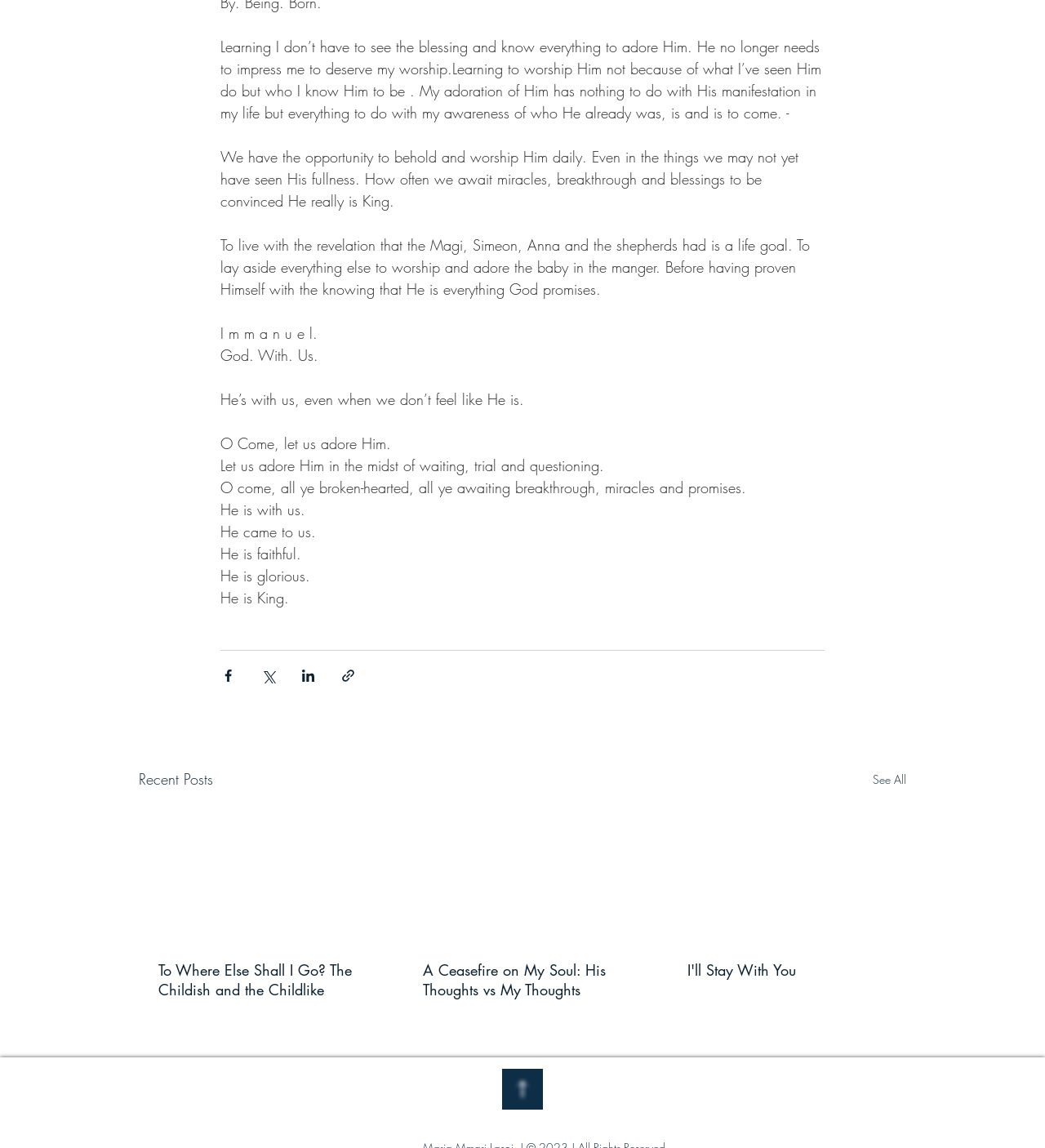Please locate the bounding box coordinates of the element's region that needs to be clicked to follow the instruction: "Read recent post 'I'll Stay With You'". The bounding box coordinates should be provided as four float numbers between 0 and 1, i.e., [left, top, right, bottom].

[0.658, 0.837, 0.847, 0.854]